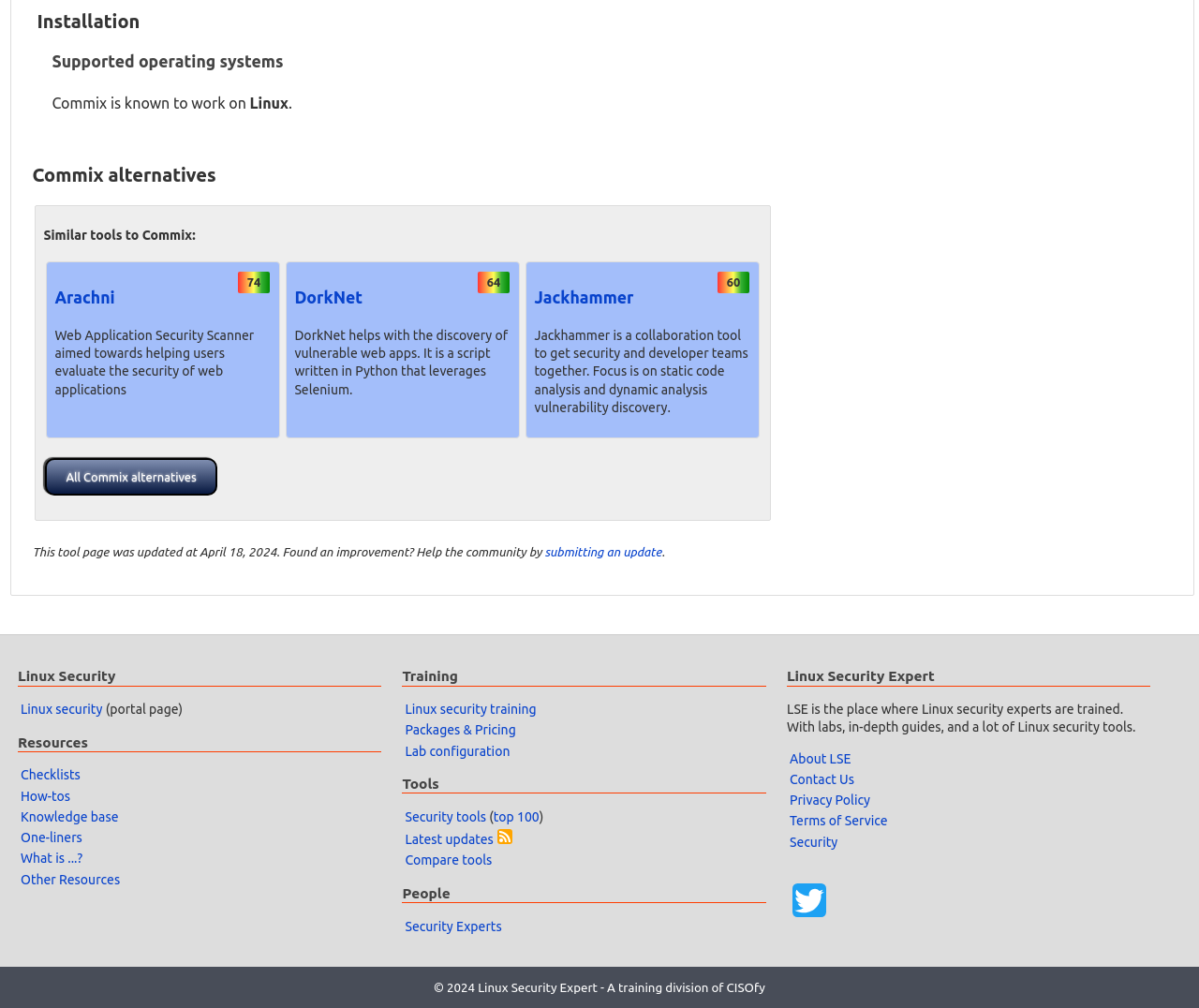Bounding box coordinates are specified in the format (top-left x, top-left y, bottom-right x, bottom-right y). All values are floating point numbers bounded between 0 and 1. Please provide the bounding box coordinate of the region this sentence describes: Packages & Pricing

[0.338, 0.717, 0.43, 0.732]